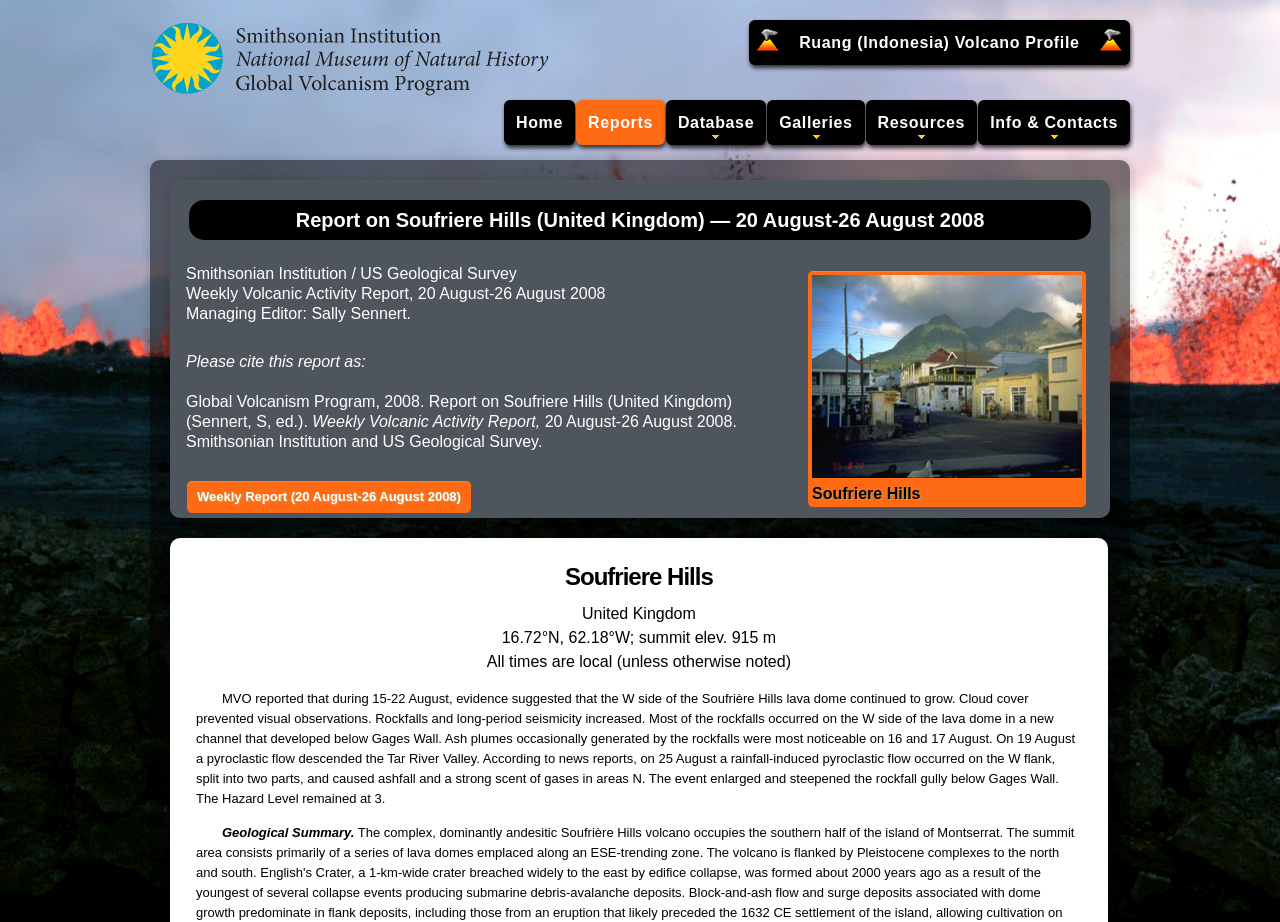What is the date range of the weekly volcanic activity report?
Using the information from the image, answer the question thoroughly.

I found the answer by looking at the static text element with the text 'Weekly Volcanic Activity Report, 20 August-26 August 2008' and extracting the date range.